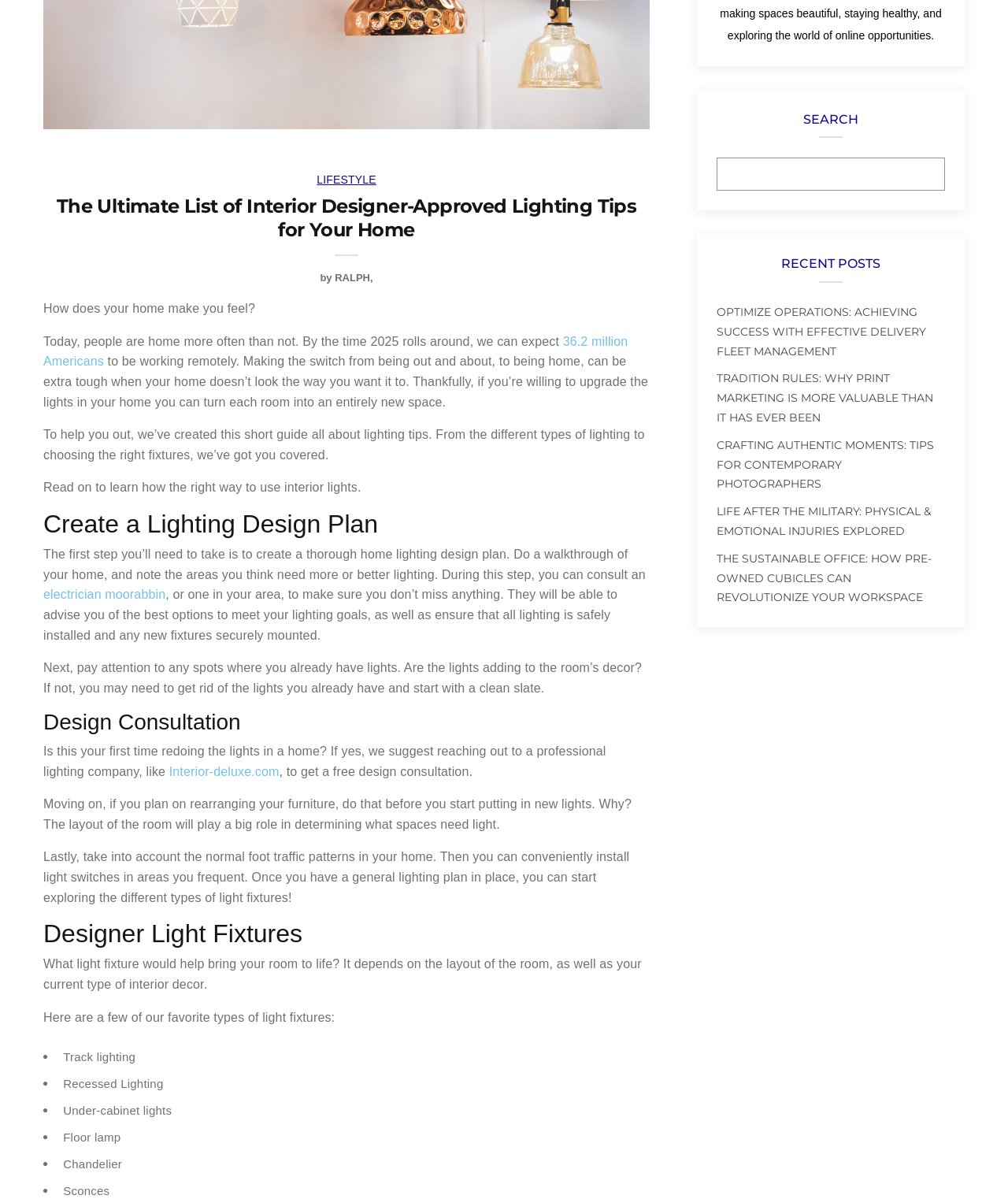Find the coordinates for the bounding box of the element with this description: "name="s"".

[0.711, 0.132, 0.938, 0.159]